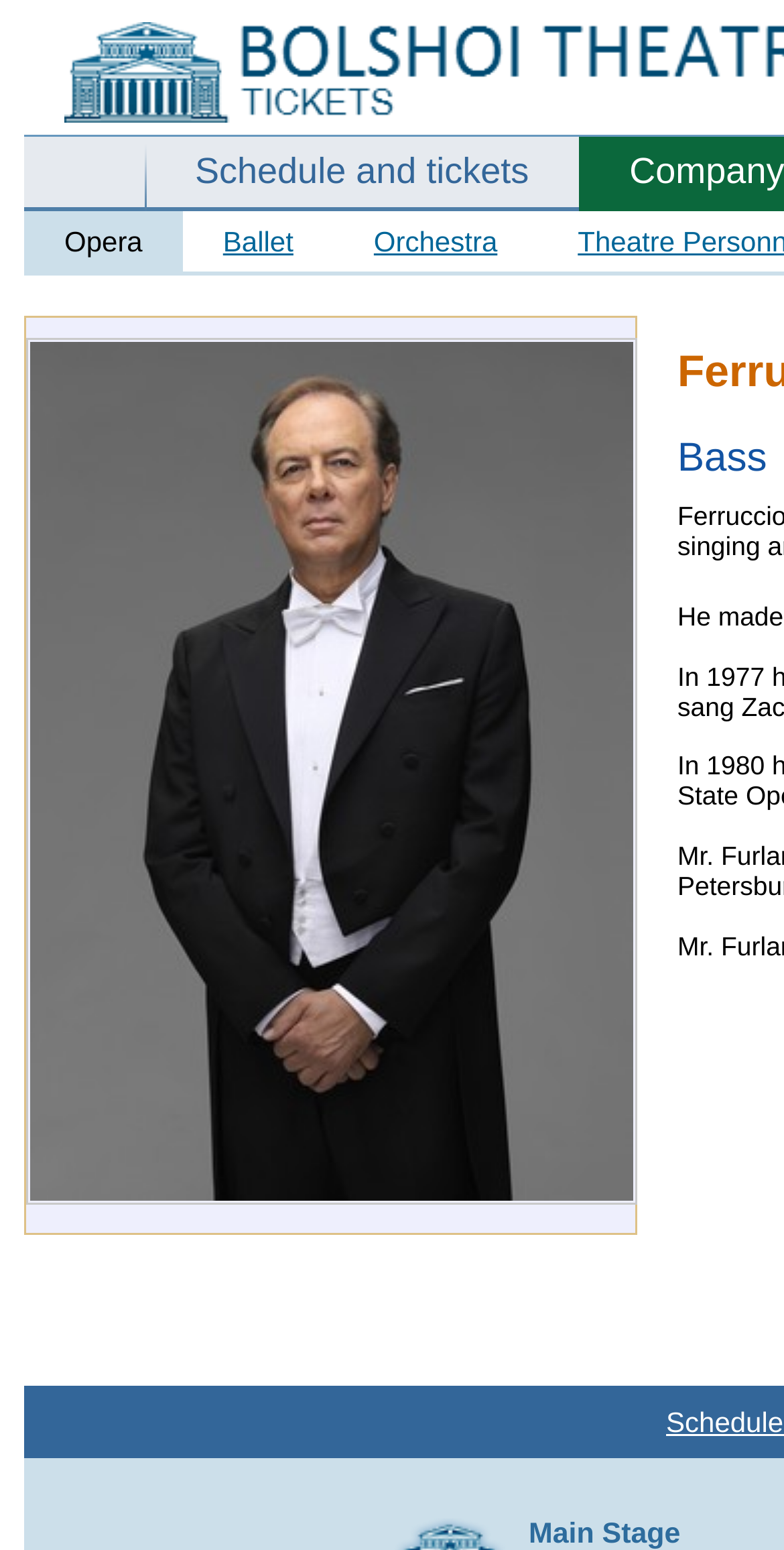What is the location of the main stage?
Based on the image, give a concise answer in the form of a single word or short phrase.

Russia